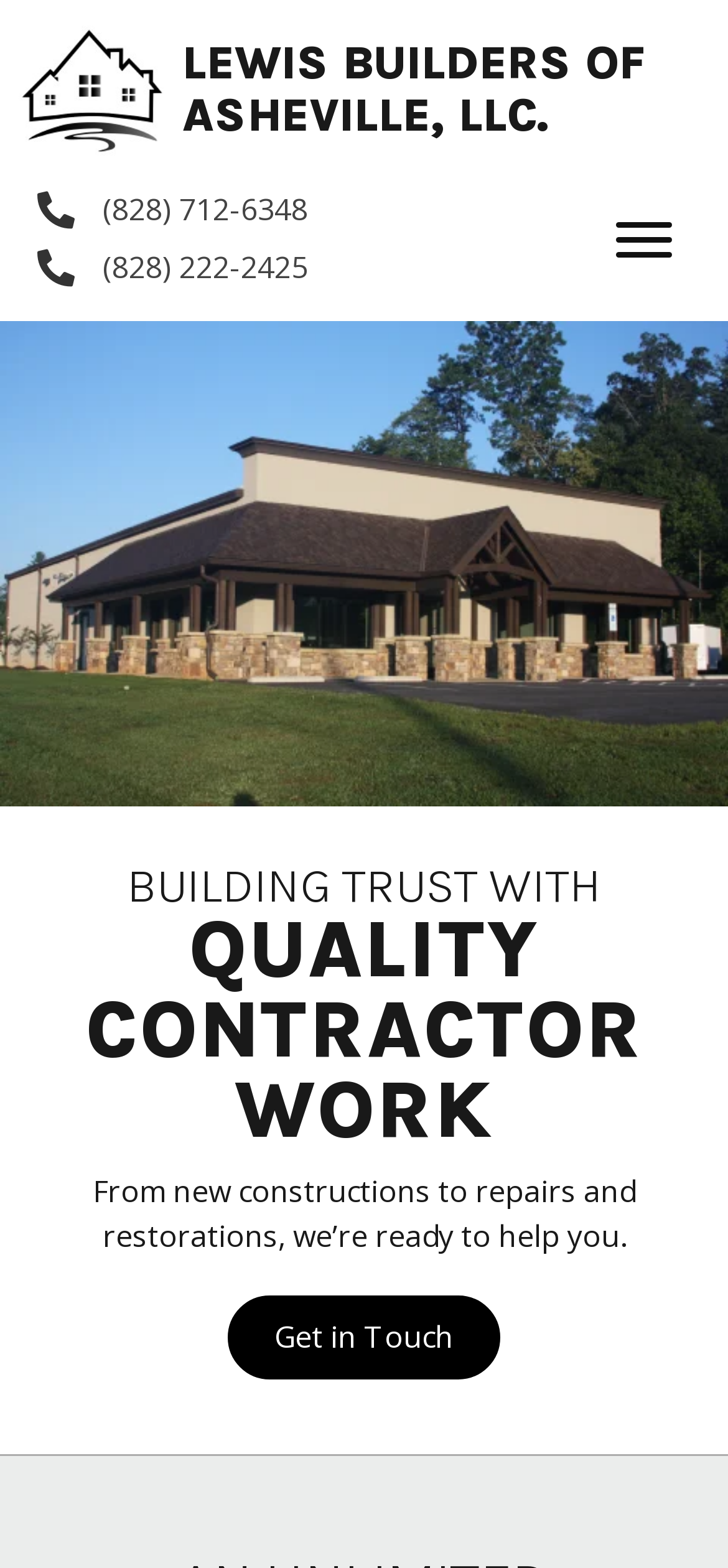Explain in detail what is displayed on the webpage.

The webpage is about Lewis Builders of Asheville, LLC, a general contractor service provider in Fletcher, NC. At the top left corner, there is a logo image with a link to the company's homepage. Next to the logo, the company name "LEWIS BUILDERS OF ASHEVILLE, LLC." is displayed prominently in a heading. Below the company name, two phone numbers "(828) 712-6348" and "(828) 222-2425" are listed as links.

On the top right corner, there is a "Menu" button. When clicked, it reveals a dropdown menu with a heading "BUILDING TRUST WITH QUALITY CONTRACTOR WORK" and a brief description "From new constructions to repairs and restorations, we’re ready to help you." Below the description, there is a "Get in Touch" button.

The overall layout of the webpage is simple and easy to navigate, with clear headings and concise text. The company's focus on quality general contractor services is emphasized throughout the page.